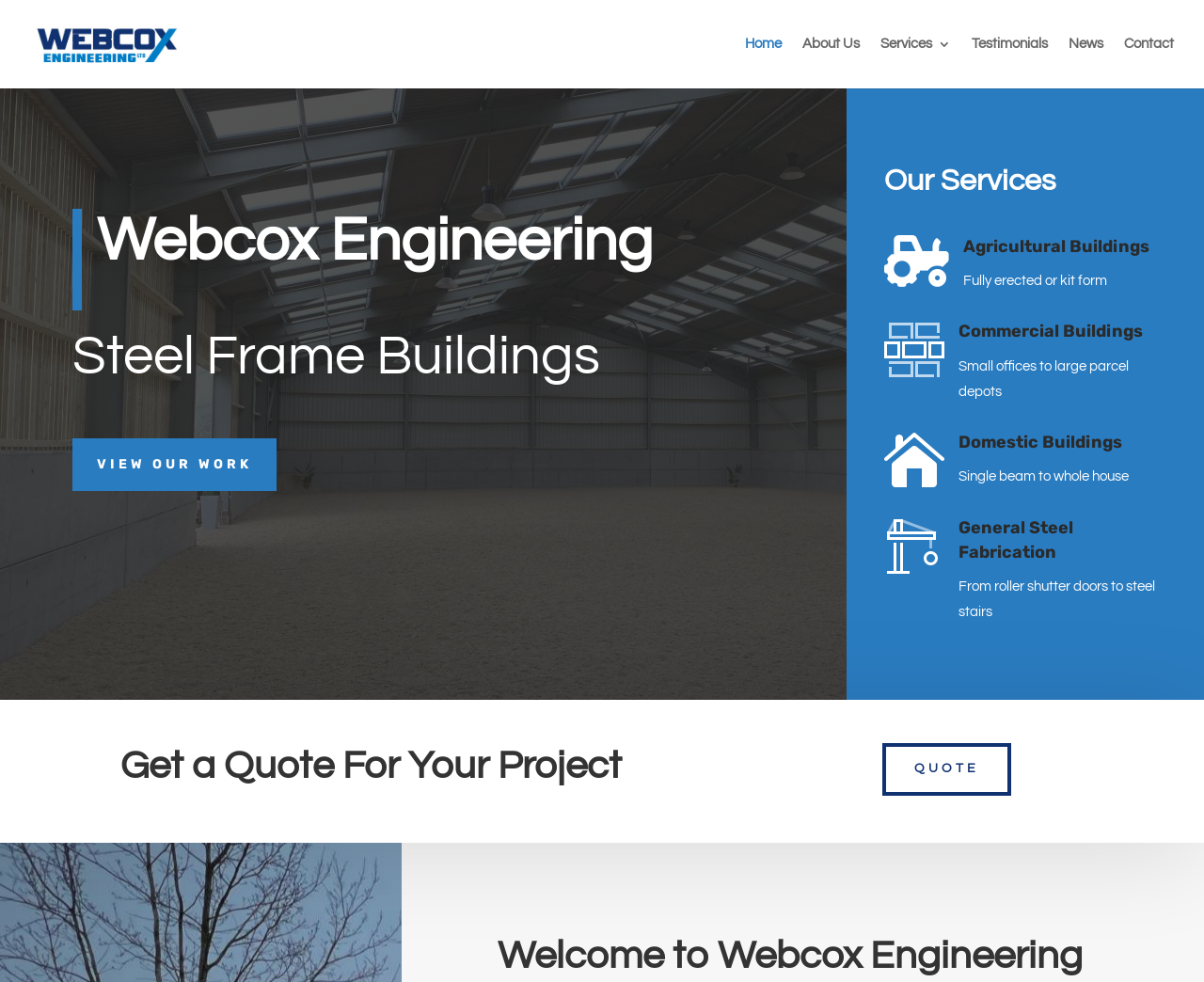Please identify the bounding box coordinates of the element that needs to be clicked to perform the following instruction: "Visit the home page".

[0.619, 0.038, 0.649, 0.09]